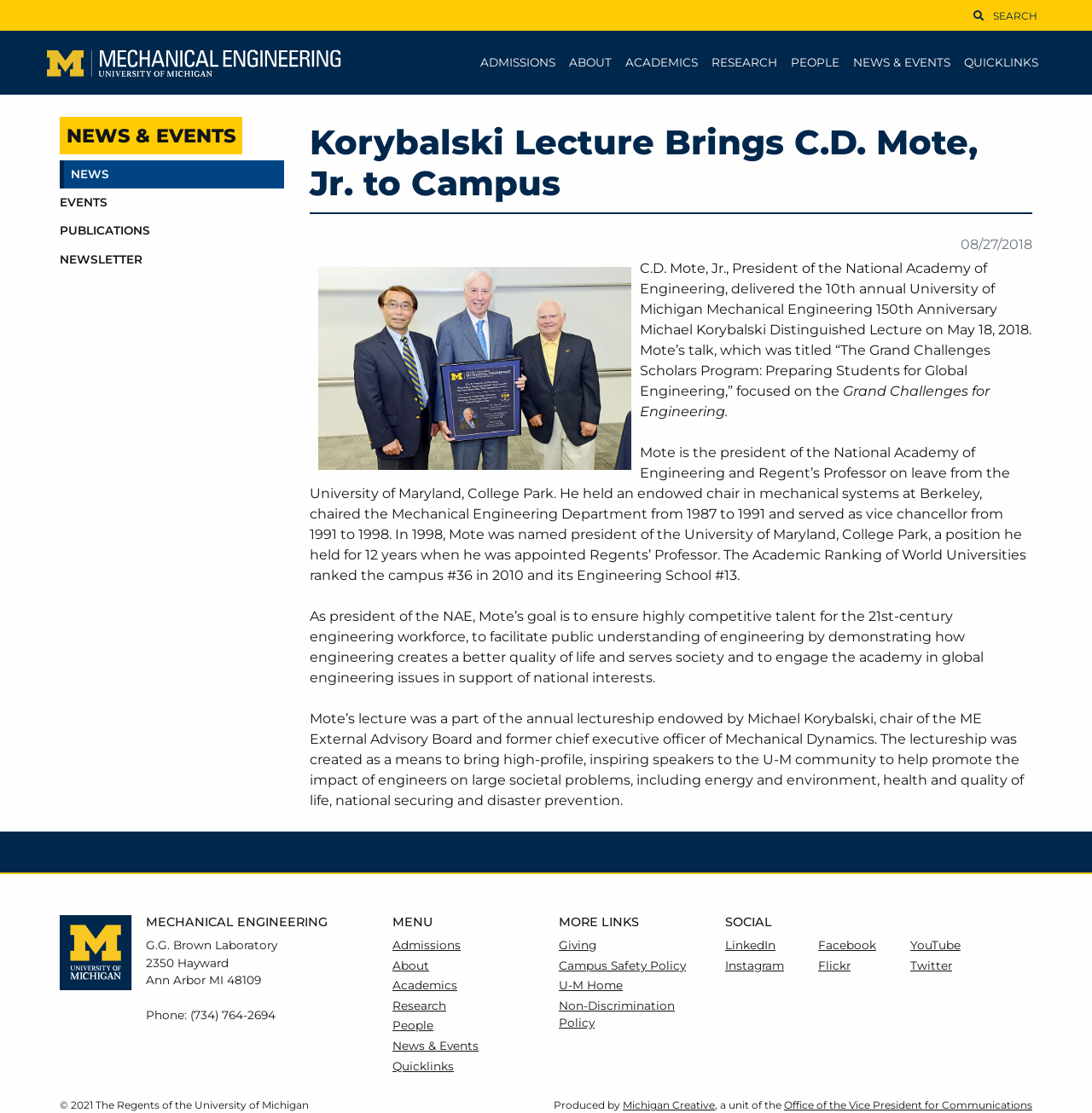Please find the bounding box coordinates of the section that needs to be clicked to achieve this instruction: "Go to Admissions".

[0.434, 0.042, 0.515, 0.07]